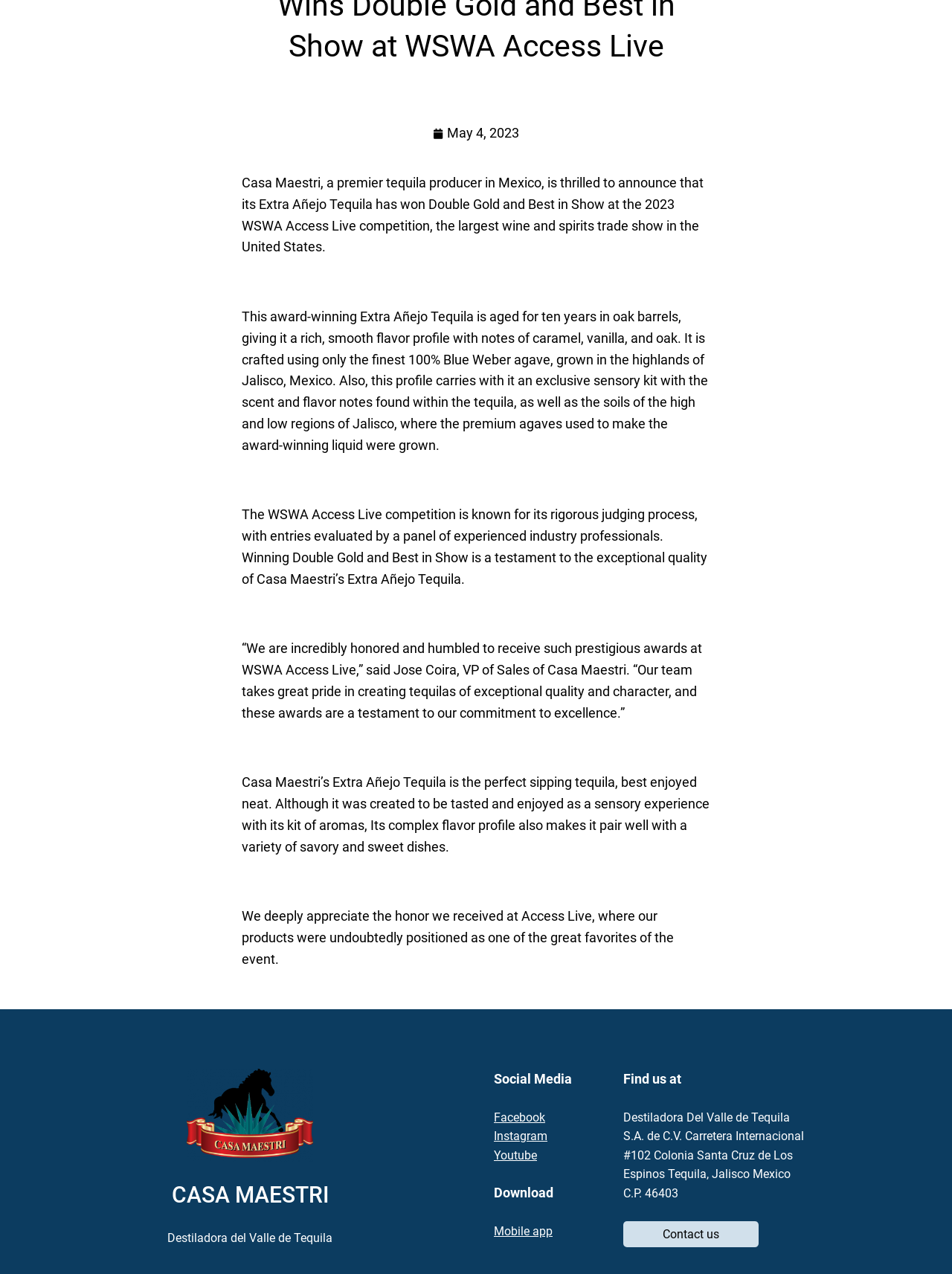Using the element description: "Youtube", determine the bounding box coordinates for the specified UI element. The coordinates should be four float numbers between 0 and 1, [left, top, right, bottom].

[0.519, 0.901, 0.564, 0.912]